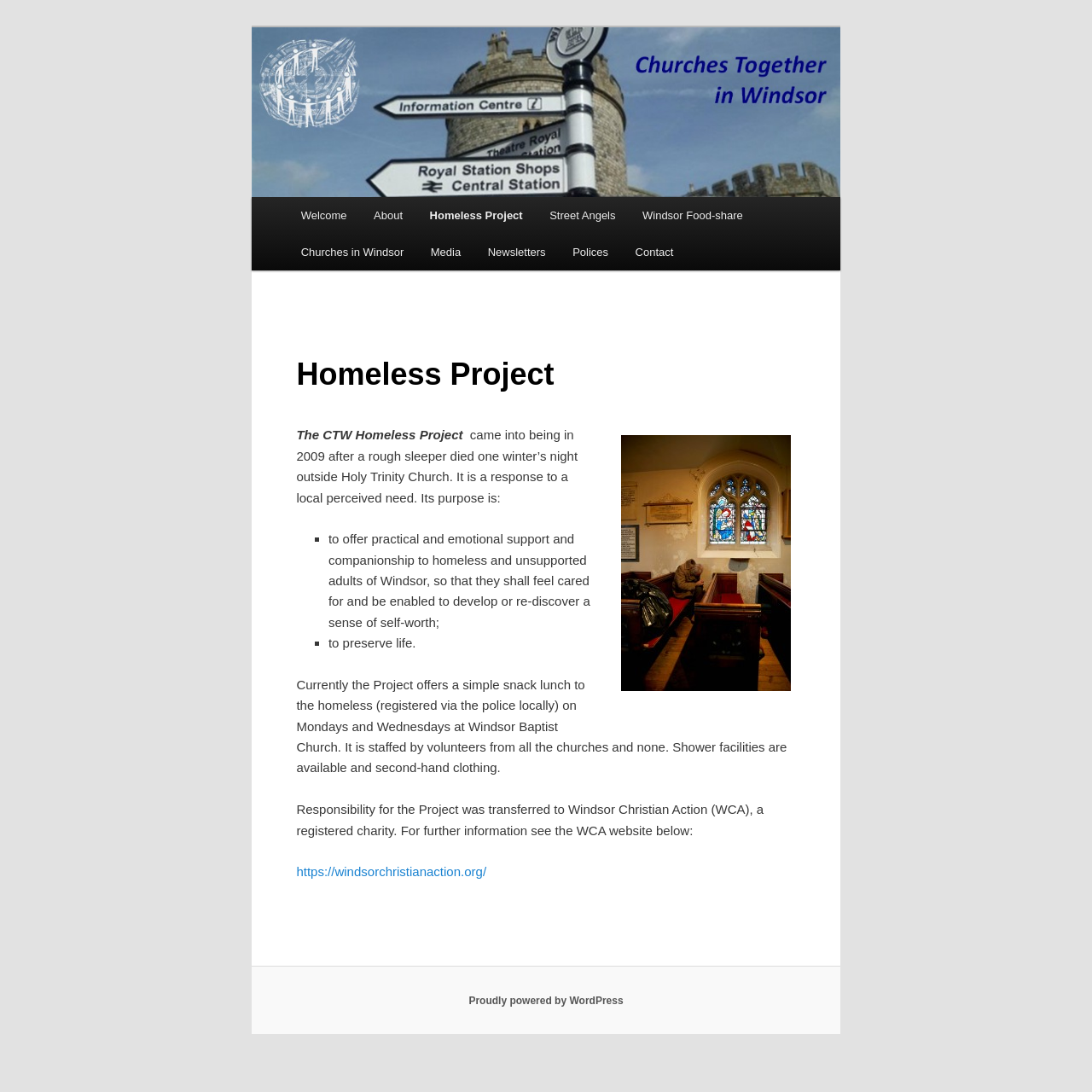Illustrate the webpage thoroughly, mentioning all important details.

The webpage is about the Homeless Project, a initiative by Churches Together in Windsor (CTW). At the top, there is a heading with the title "CTW" and a link to the same. Below it, there is a heading that reads "Churches Together in Windsor". 

On the left side, there is a main menu with links to various sections, including "Welcome", "About", "Homeless Project", "Street Angels", "Windsor Food-share", "Churches in Windsor", "Media", "Newsletters", "Policies", and "Contact". 

The main content of the page is about the Homeless Project, which is divided into sections. The first section has a heading "Homeless Project" and an image. Below the image, there is a paragraph that explains the origin of the project, which was started in 2009 after a rough sleeper died outside Holy Trinity Church. 

The next section lists the purposes of the project, which include offering practical and emotional support to homeless adults, enabling them to develop a sense of self-worth, and preserving life. 

Further down, there is a section that describes the current activities of the project, which include offering snack lunches to the homeless on Mondays and Wednesdays at Windsor Baptist Church, providing shower facilities, and distributing second-hand clothing. 

The page also mentions that the responsibility for the project was transferred to Windsor Christian Action (WCA), a registered charity, and provides a link to the WCA website. 

At the bottom of the page, there is a footer section with a link to the WordPress website, indicating that the page is powered by WordPress.